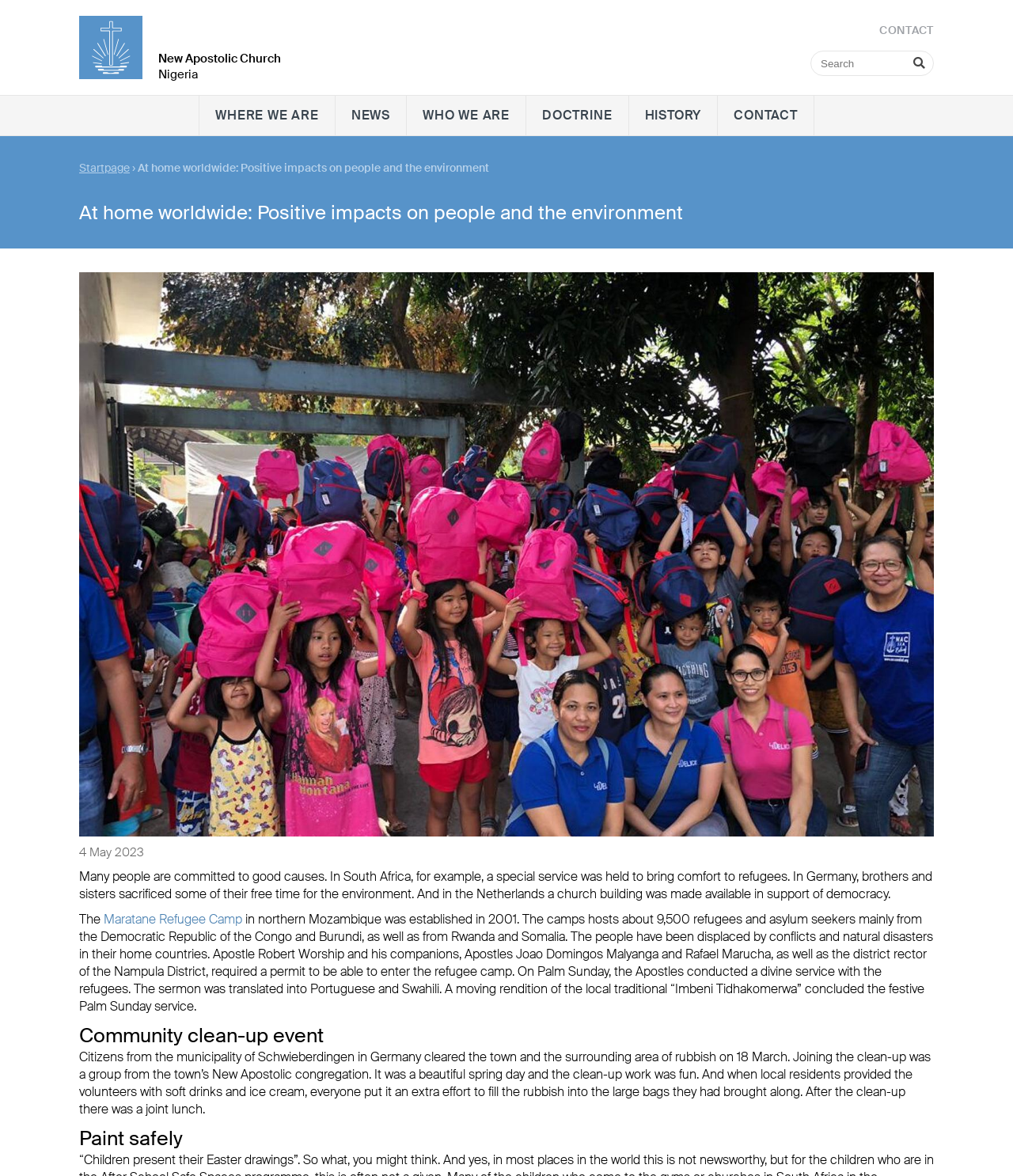Using the elements shown in the image, answer the question comprehensively: What was the purpose of the clean-up event in Germany?

The text states that 'Citizens from the municipality of Schwieberdingen in Germany cleared the town and the surrounding area of rubbish on 18 March.' This shows that the purpose of the clean-up event was to clear the town of rubbish.